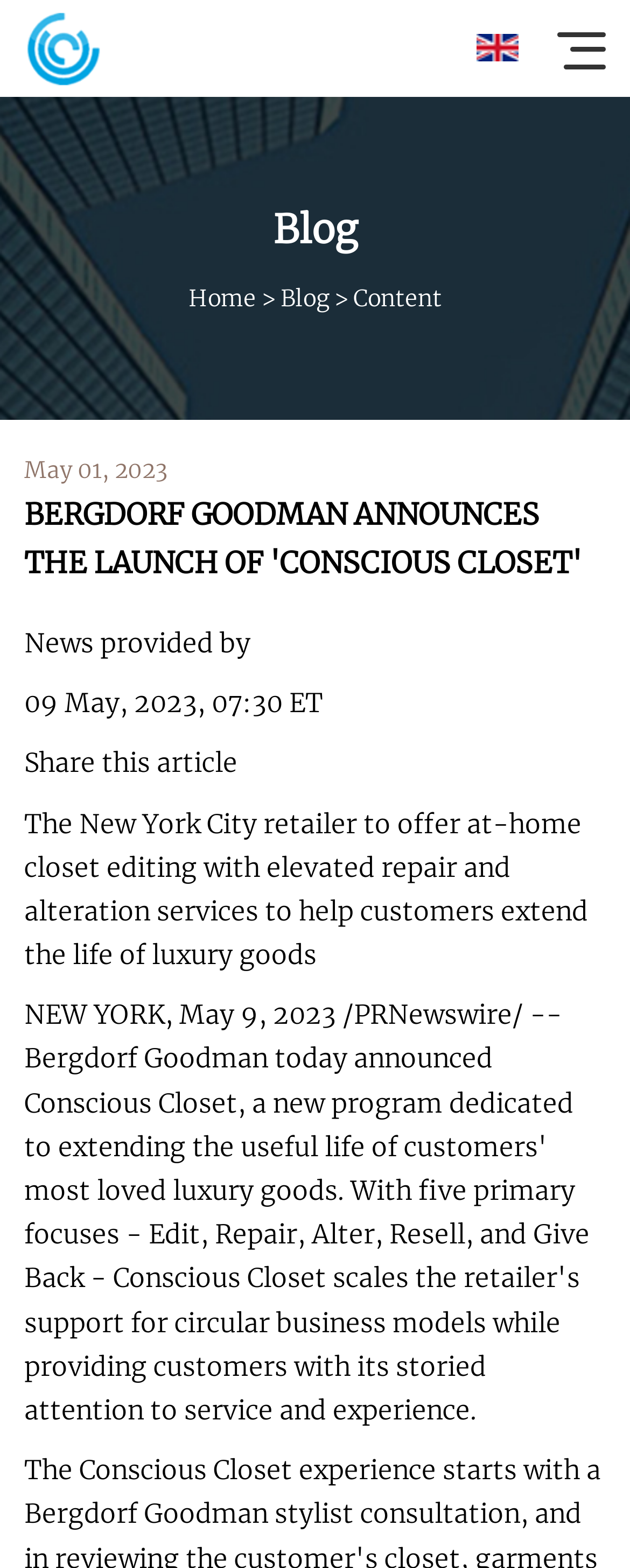From the element description: "Home", extract the bounding box coordinates of the UI element. The coordinates should be expressed as four float numbers between 0 and 1, in the order [left, top, right, bottom].

[0.299, 0.181, 0.406, 0.199]